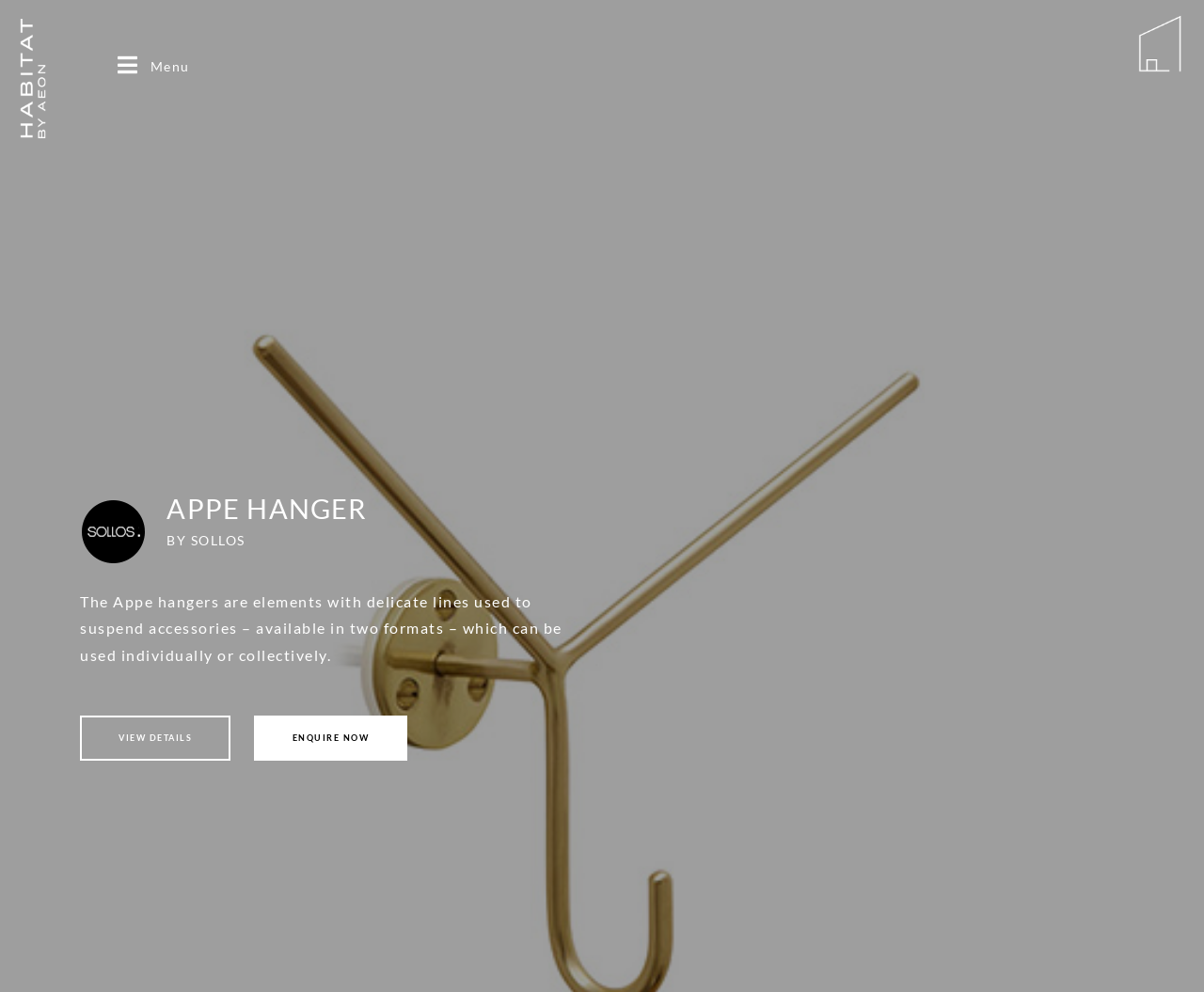Answer succinctly with a single word or phrase:
What is the brand of the product?

BY SOLLOS